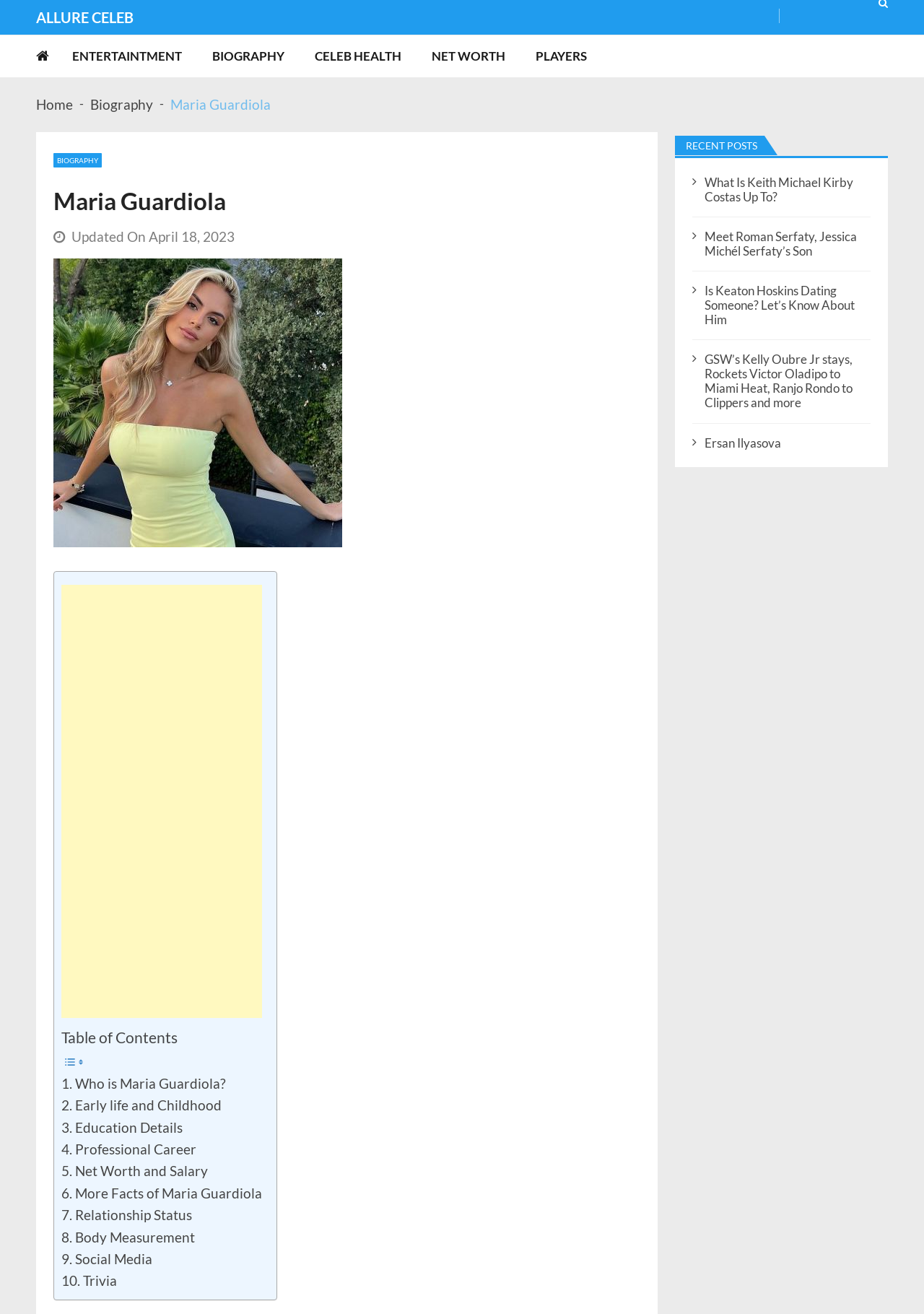Please examine the image and answer the question with a detailed explanation:
What is the format of the biography sections?

The biography sections, such as 'Who is Maria Guardiola?', 'Early life and Childhood', and more, are presented in a question-answer format, where each section is a question and the corresponding answer is provided below it.